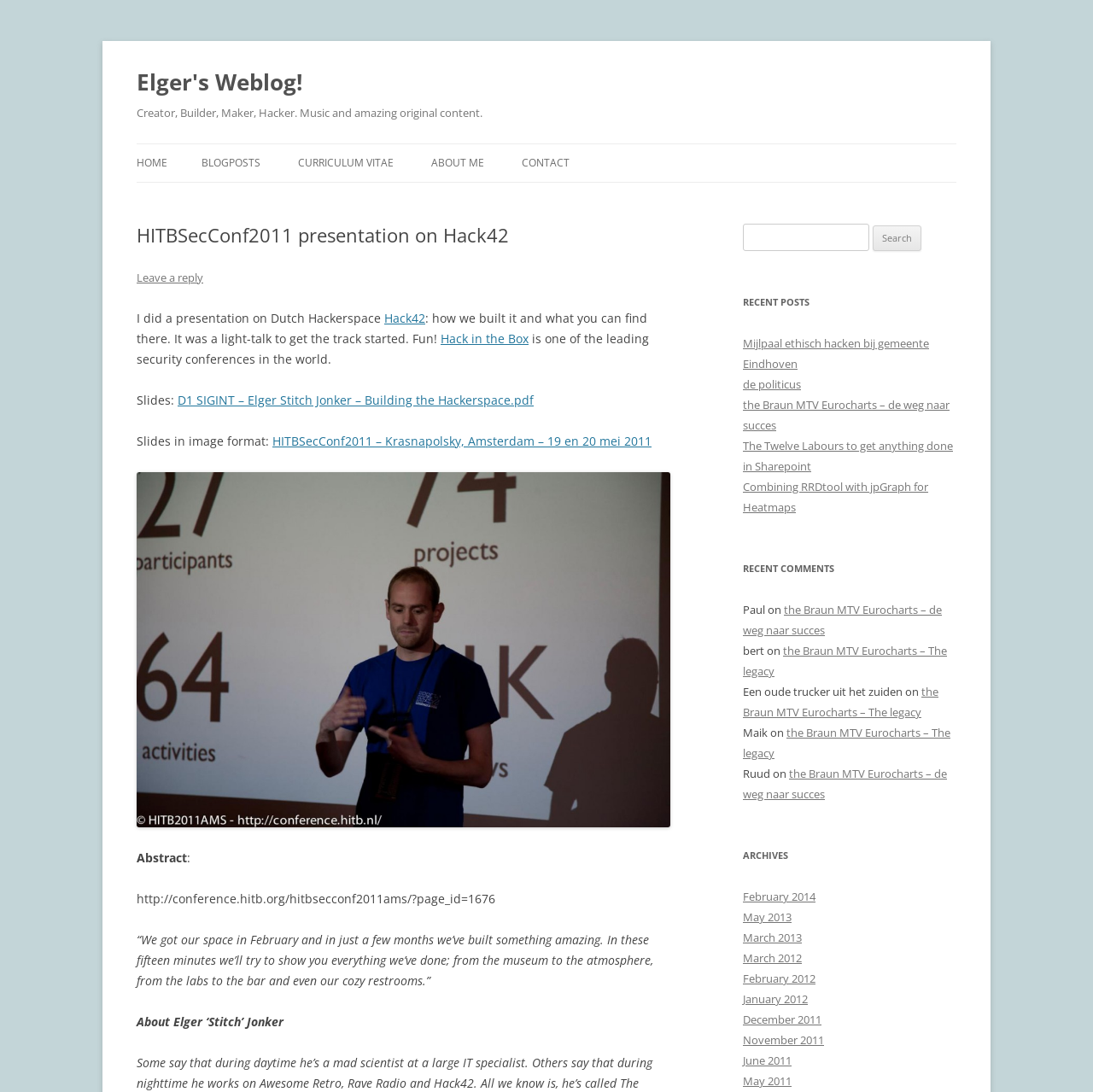Show the bounding box coordinates of the element that should be clicked to complete the task: "Read the 'HITBSecConf2011 presentation on Hack42' article".

[0.125, 0.205, 0.613, 0.226]